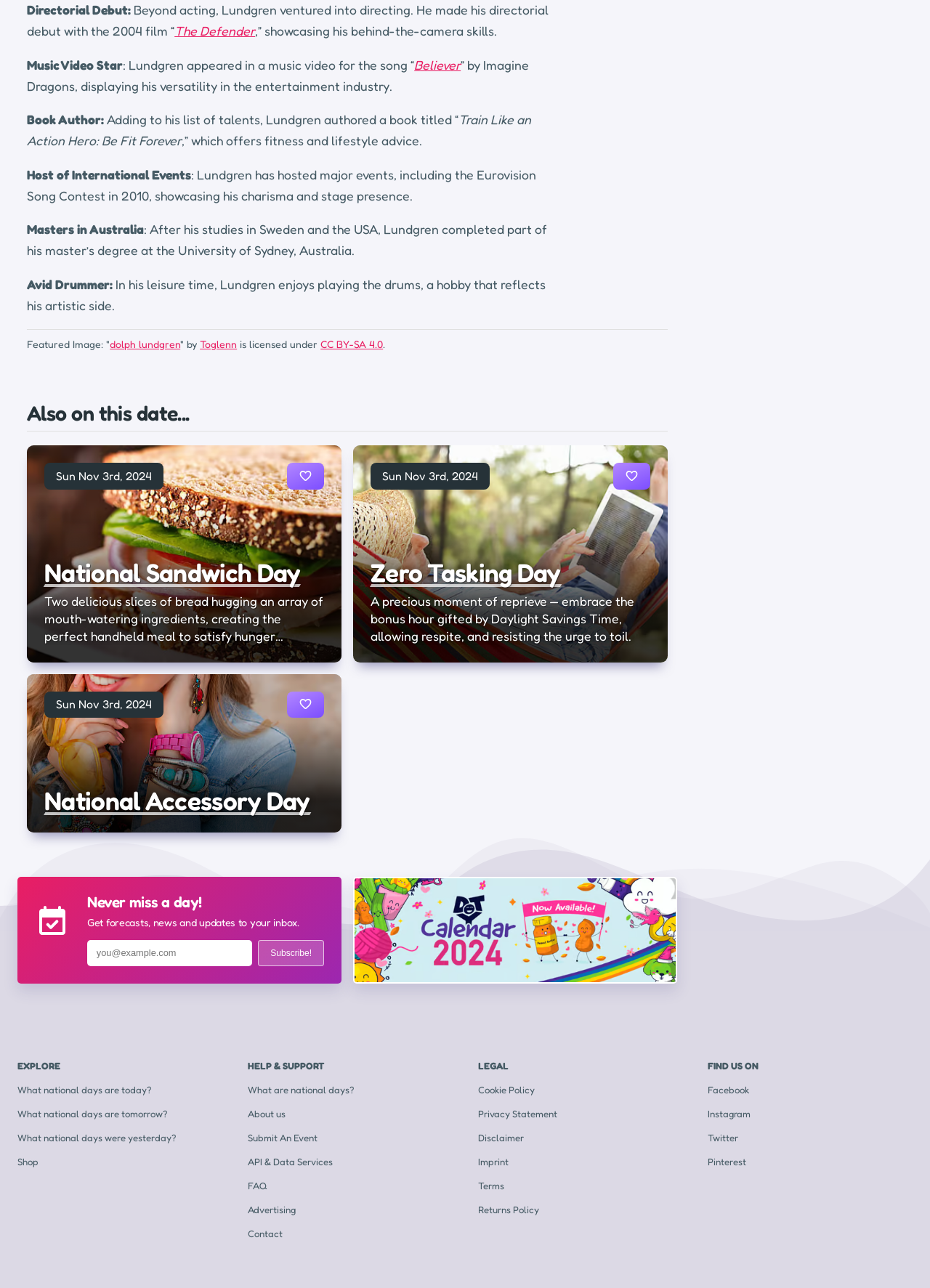Please reply to the following question using a single word or phrase: 
What is National Sandwich Day?

A day to celebrate sandwiches